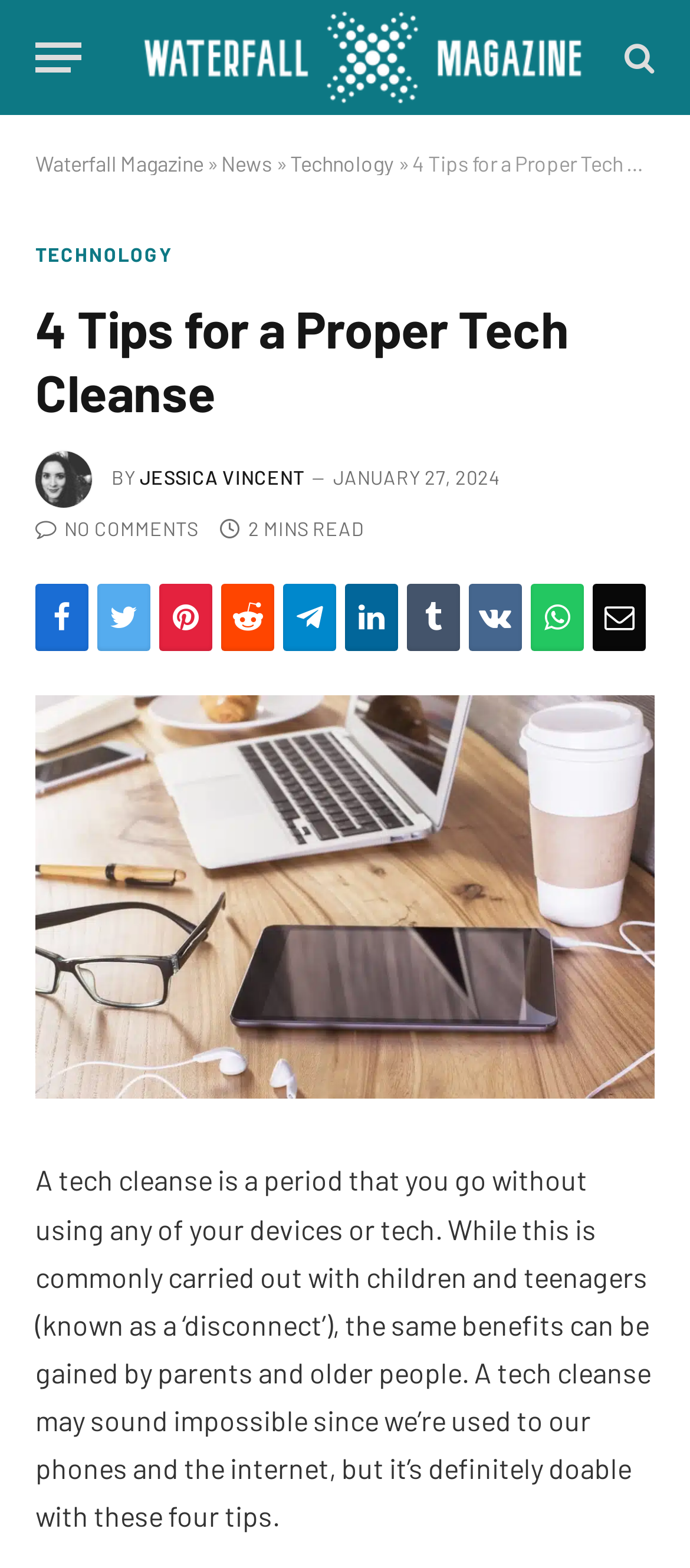Determine the bounding box coordinates for the element that should be clicked to follow this instruction: "Visit the Waterfall Magazine homepage". The coordinates should be given as four float numbers between 0 and 1, in the format [left, top, right, bottom].

[0.195, 0.0, 0.856, 0.073]